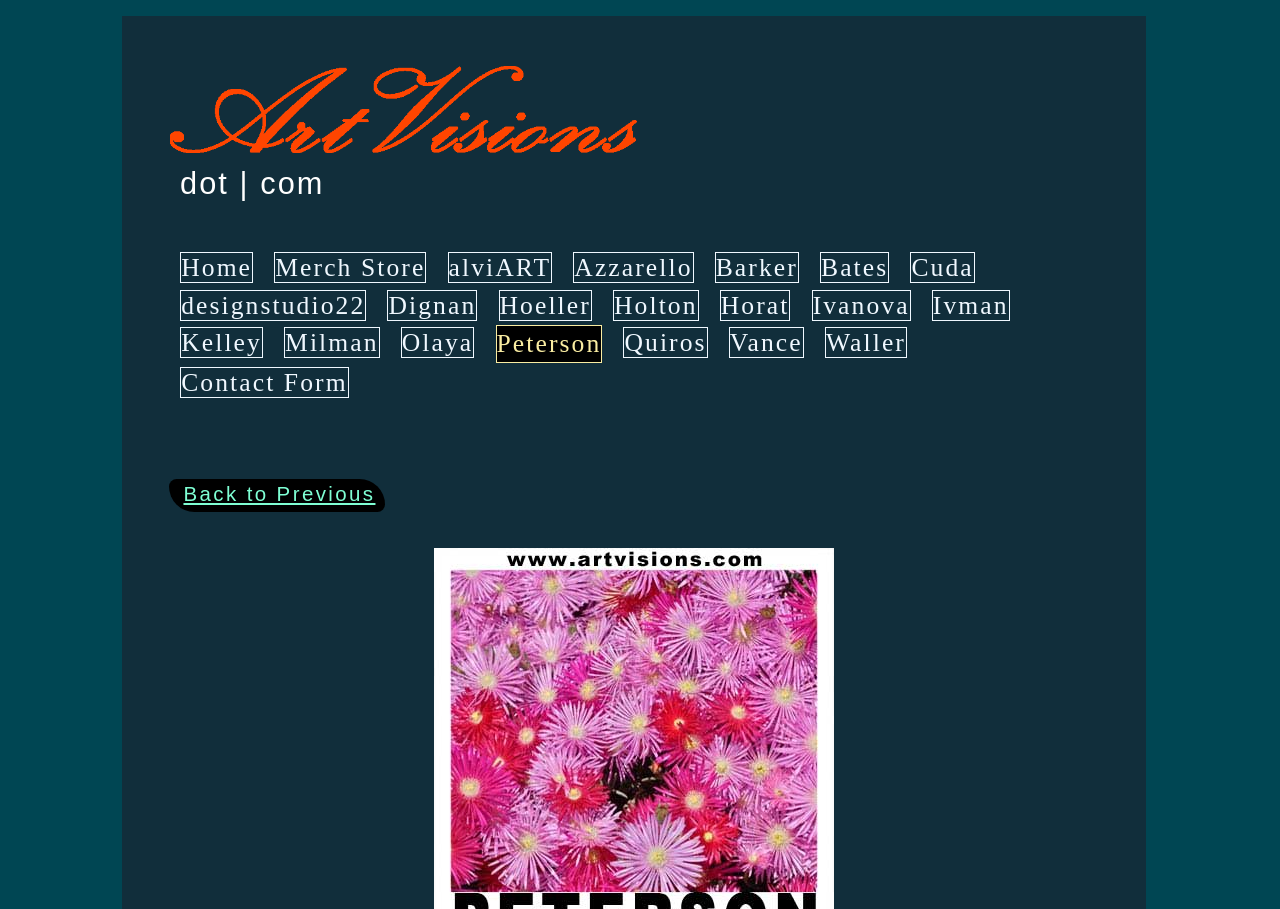What is the first link on the top navigation bar? Based on the image, give a response in one word or a short phrase.

Home